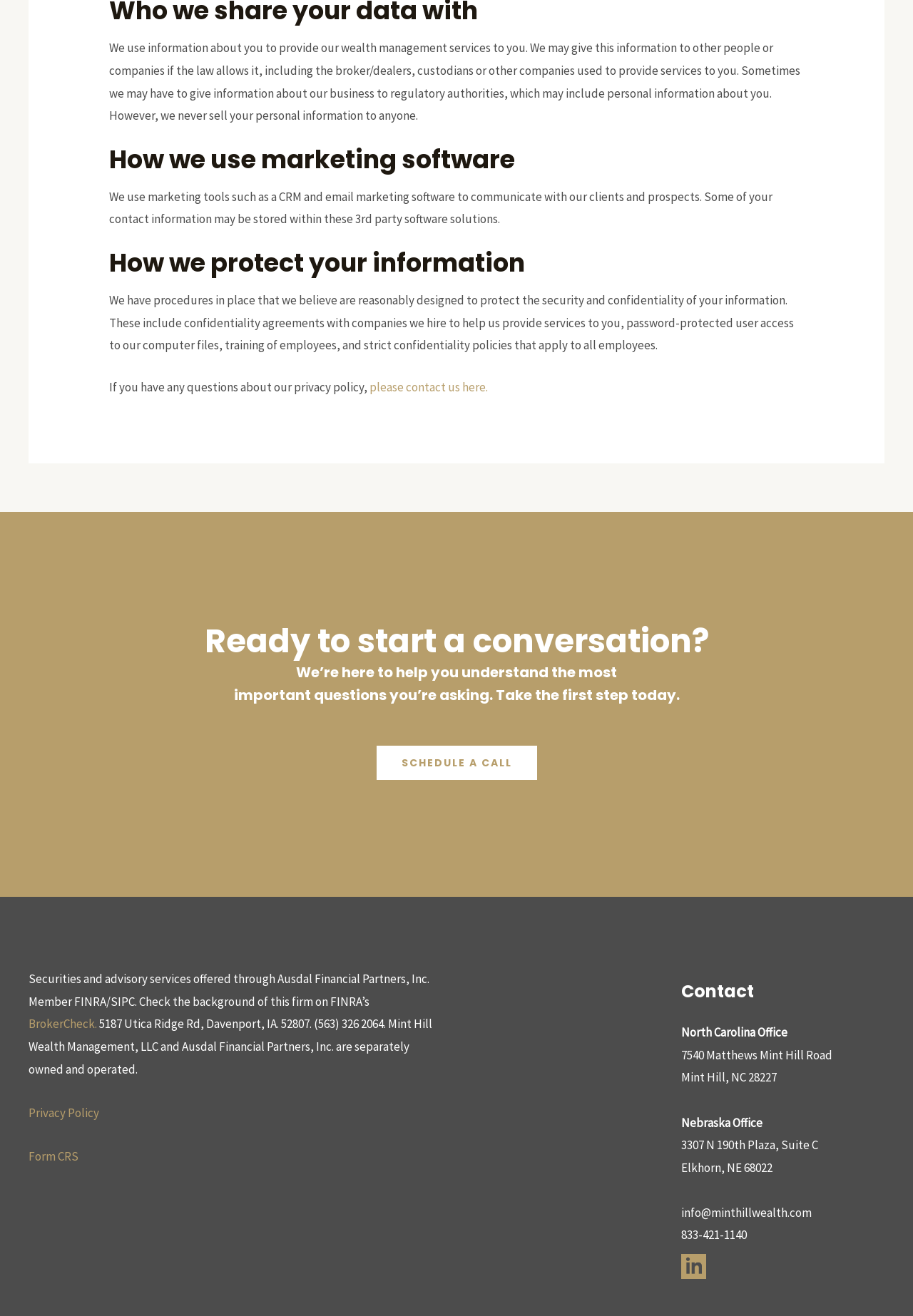How does the company protect client information?
Relying on the image, give a concise answer in one word or a brief phrase.

Procedures and confidentiality agreements